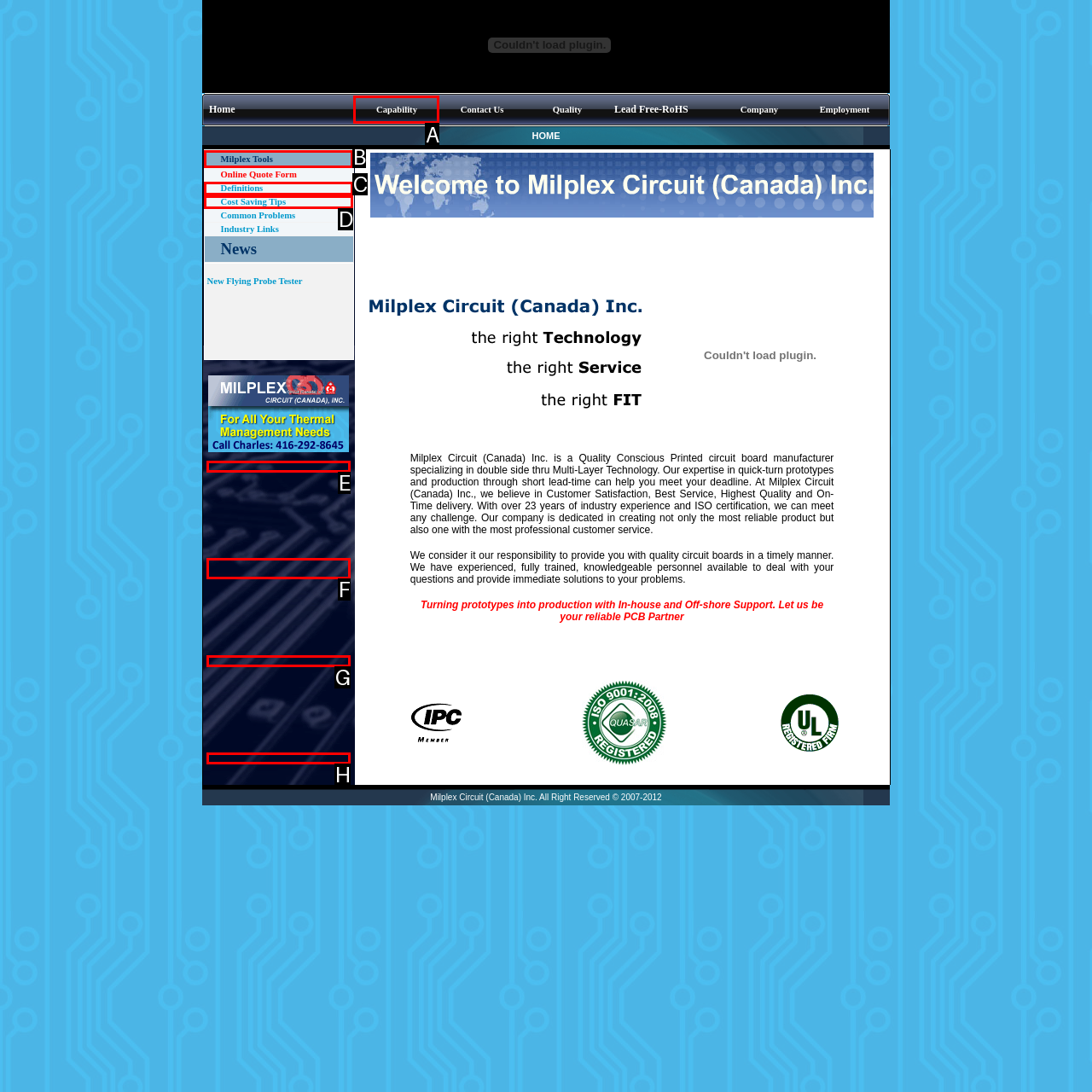From the options shown in the screenshot, tell me which lettered element I need to click to complete the task: Load and play video in Gallery viewer.

None